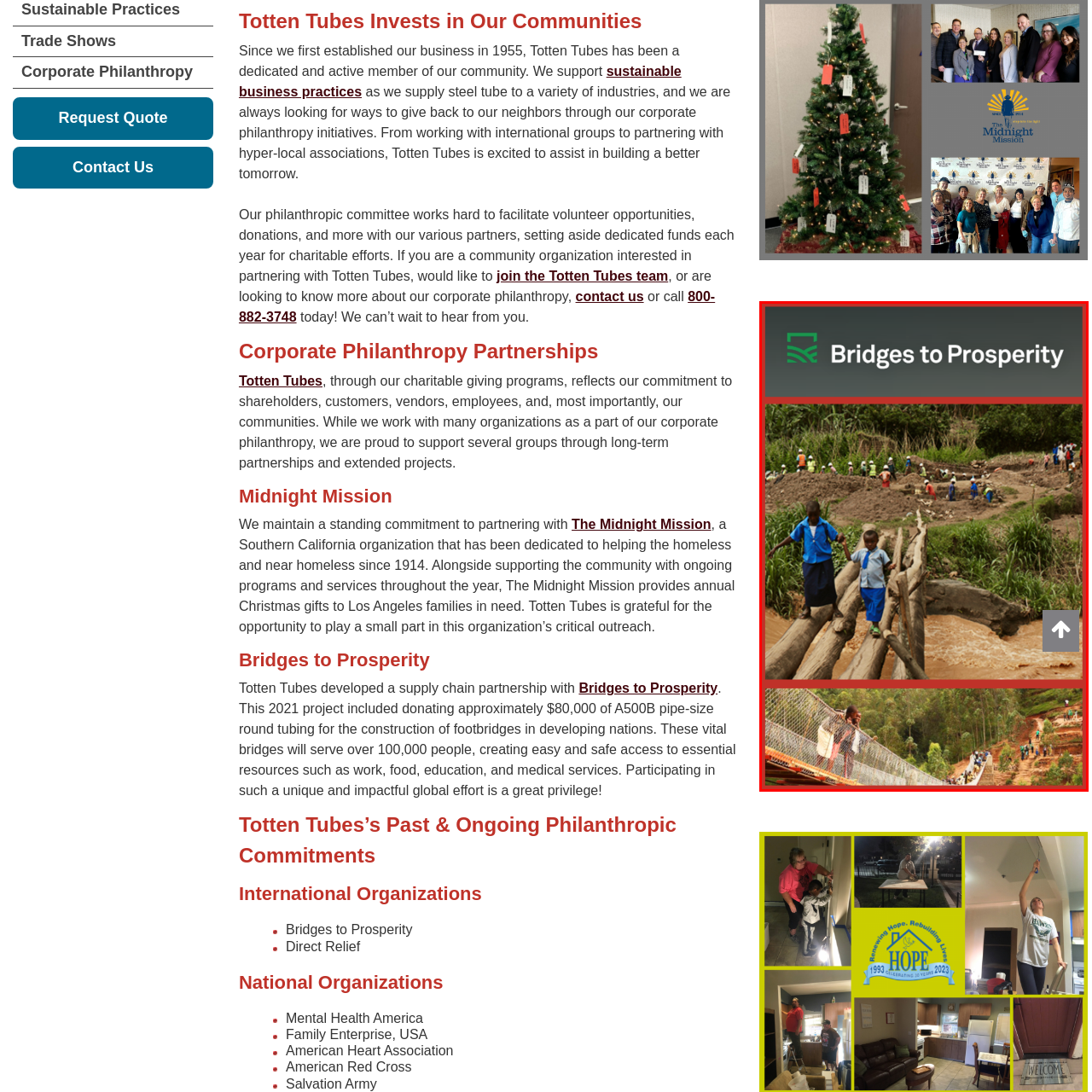Describe in detail what you see in the image highlighted by the red border.

The image features a montage celebrating the partnership between Totten Tubes and Bridges to Prosperity, showcasing impactful community projects. The top portion displays the title "Bridges to Prosperity" prominently against a green backdrop, symbolizing growth and progress. 

In the main section, two children cautiously cross a makeshift footbridge made from logs, demonstrating the vital access these bridges provide in rural areas. Behind them, a group of individuals, likely community members, is visible as they work together on the project, highlighting the collaborative spirit of the initiative.

The lower part of the image depicts another construction scene, where a worker is engaged in building a sturdier bridge, emphasizing the ongoing efforts to connect communities and enhance accessibility to essential services such as education and healthcare. This image encapsulates Totten Tubes' commitment to corporate philanthropy, showcasing how their support aids in creating safer, more connected pathways for over 100,000 individuals in developing regions.